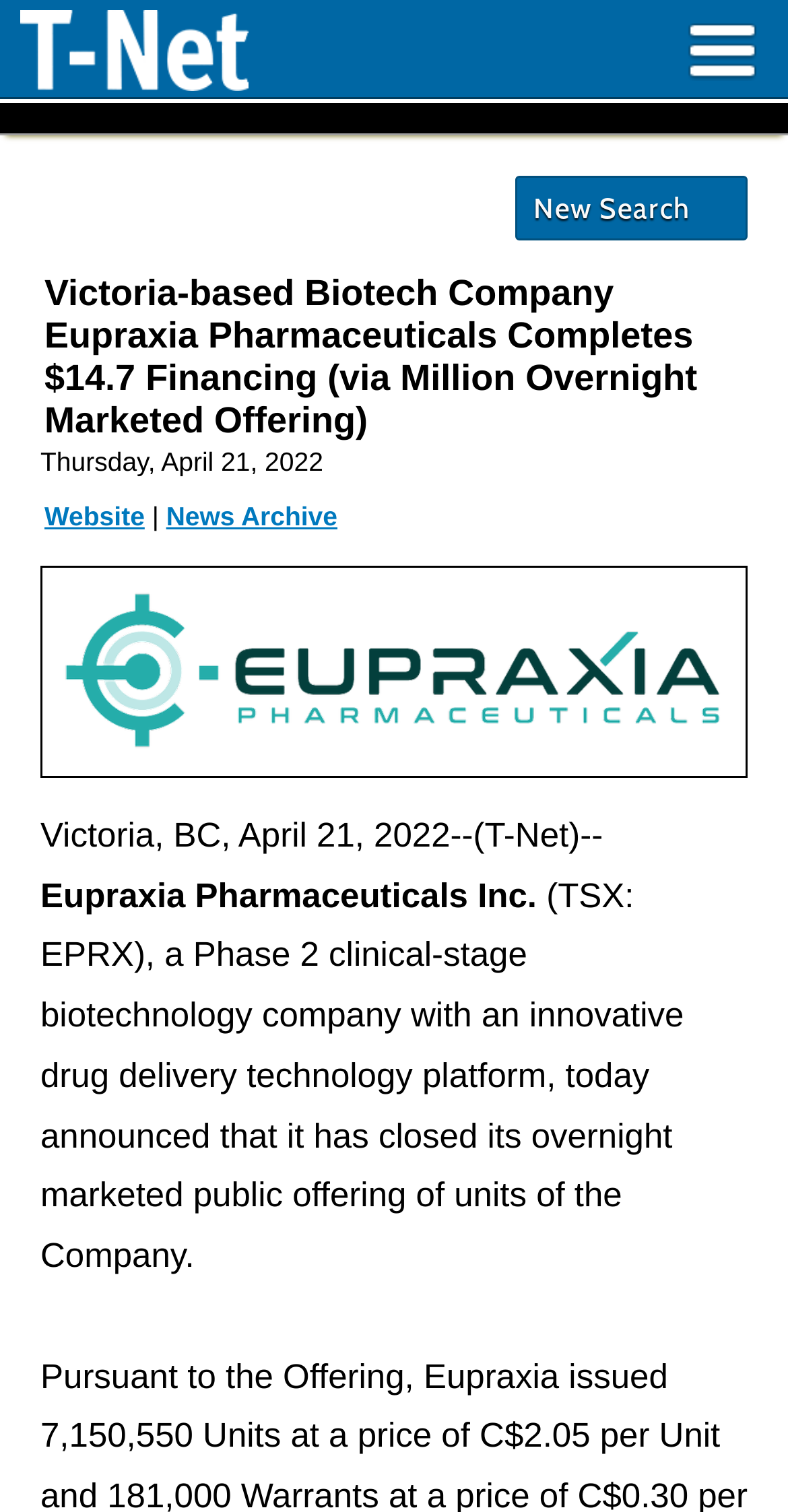Give a detailed explanation of the elements present on the webpage.

The webpage appears to be a news article page, with a focus on a specific news story about Eupraxia Pharmaceuticals. At the top of the page, there is a logo image on the left, accompanied by a link to the company's website. On the right side of the top section, there is another image.

Below the top section, there is a headline that reads "Victoria-based Biotech Company Eupraxia Pharmaceuticals Completes $14.7 Financing (via Million Overnight Marketed Offering)". This headline is followed by a subheading that indicates the date of the news article, "Thursday, April 21, 2022".

On the left side of the page, there is a navigation menu with links to "Website", "|", and "News Archive". Below the navigation menu, there is a large image that takes up most of the width of the page.

The main content of the news article is divided into paragraphs, with the first paragraph starting with "Victoria, BC, April 21, 2022--(T-Net)--". The text describes Eupraxia Pharmaceuticals, a Phase 2 clinical-stage biotechnology company, and its recent financing announcement.

There is a search bar on the page, located in the middle section, with a button labeled "New Search".